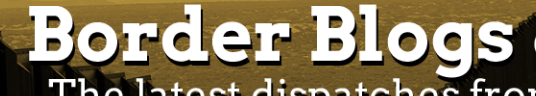Answer this question using a single word or a brief phrase:
What is the purpose of the tagline?

to add context